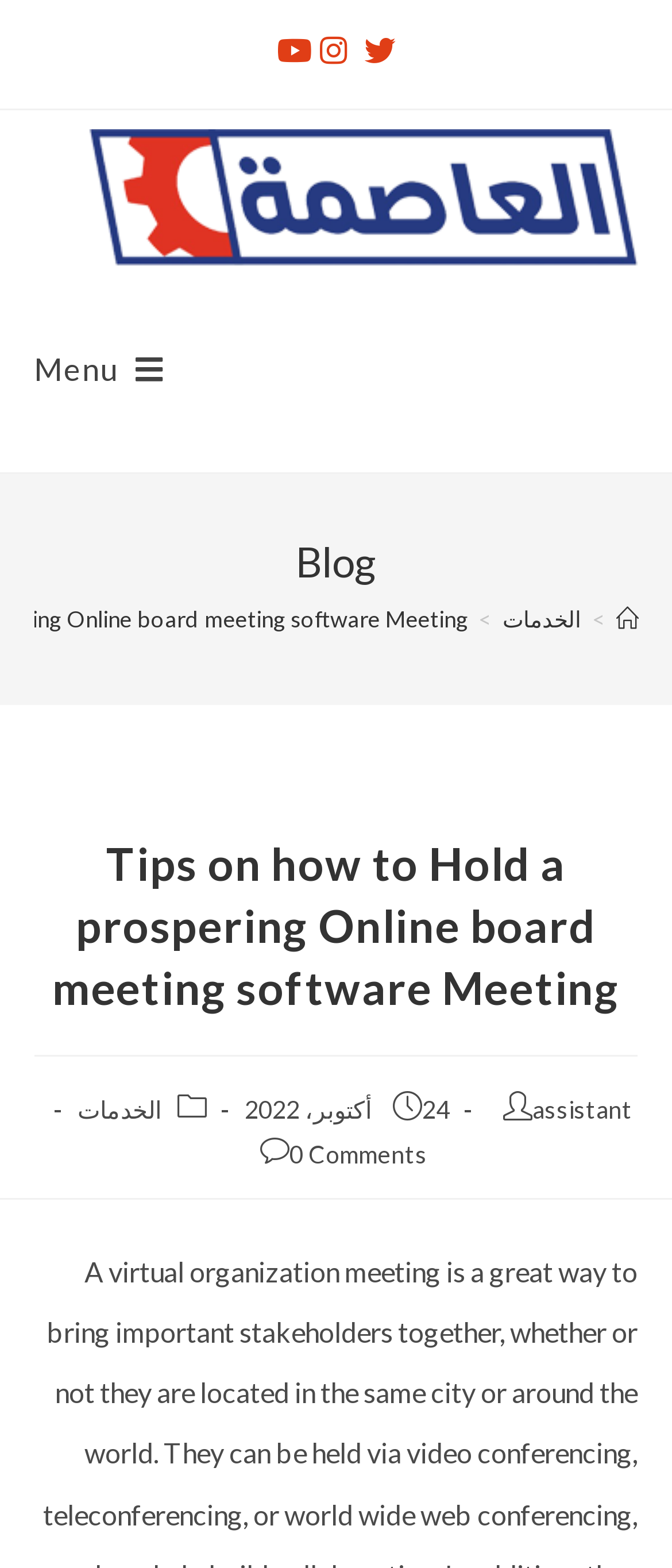How many social media links are available?
Utilize the information in the image to give a detailed answer to the question.

I counted the number of social media links in the 'Social links' section, which are Twitter, Instagram, and Youtube.